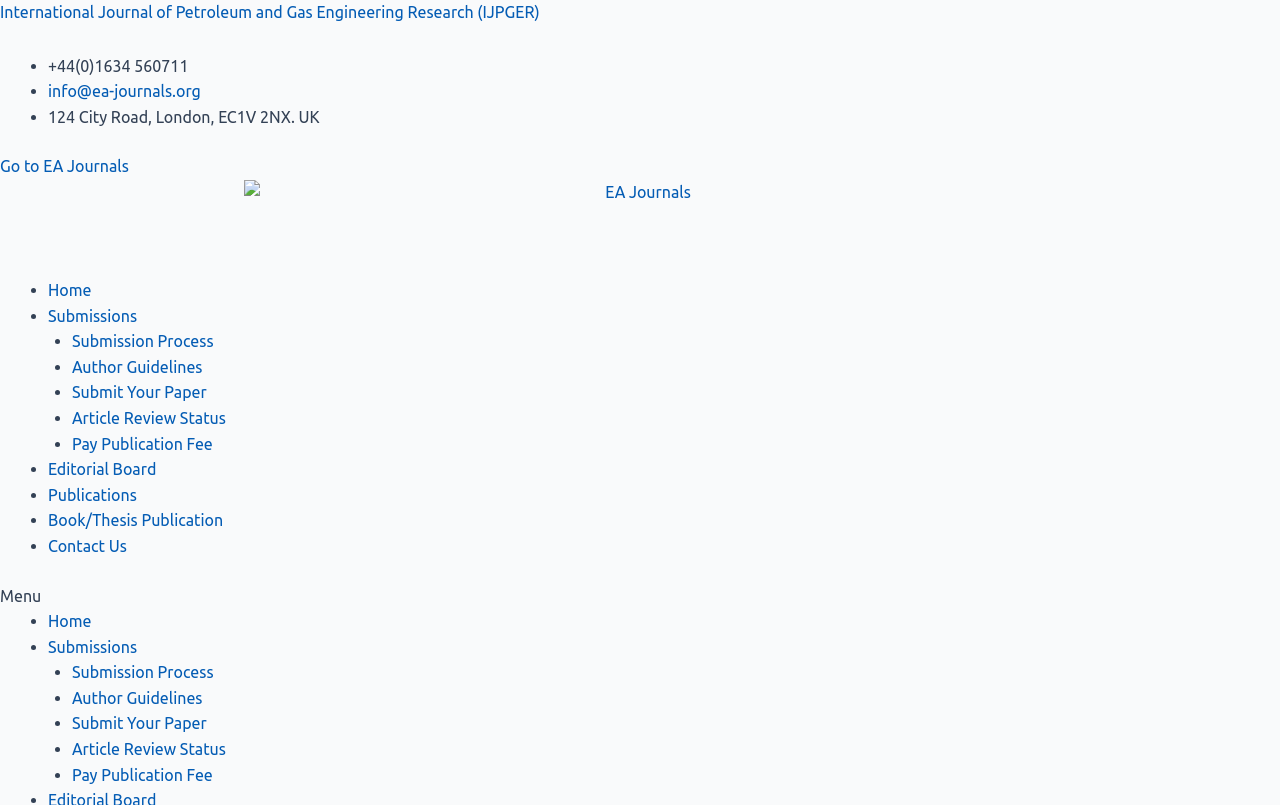Find and specify the bounding box coordinates that correspond to the clickable region for the instruction: "View editorial board".

[0.038, 0.572, 0.122, 0.594]